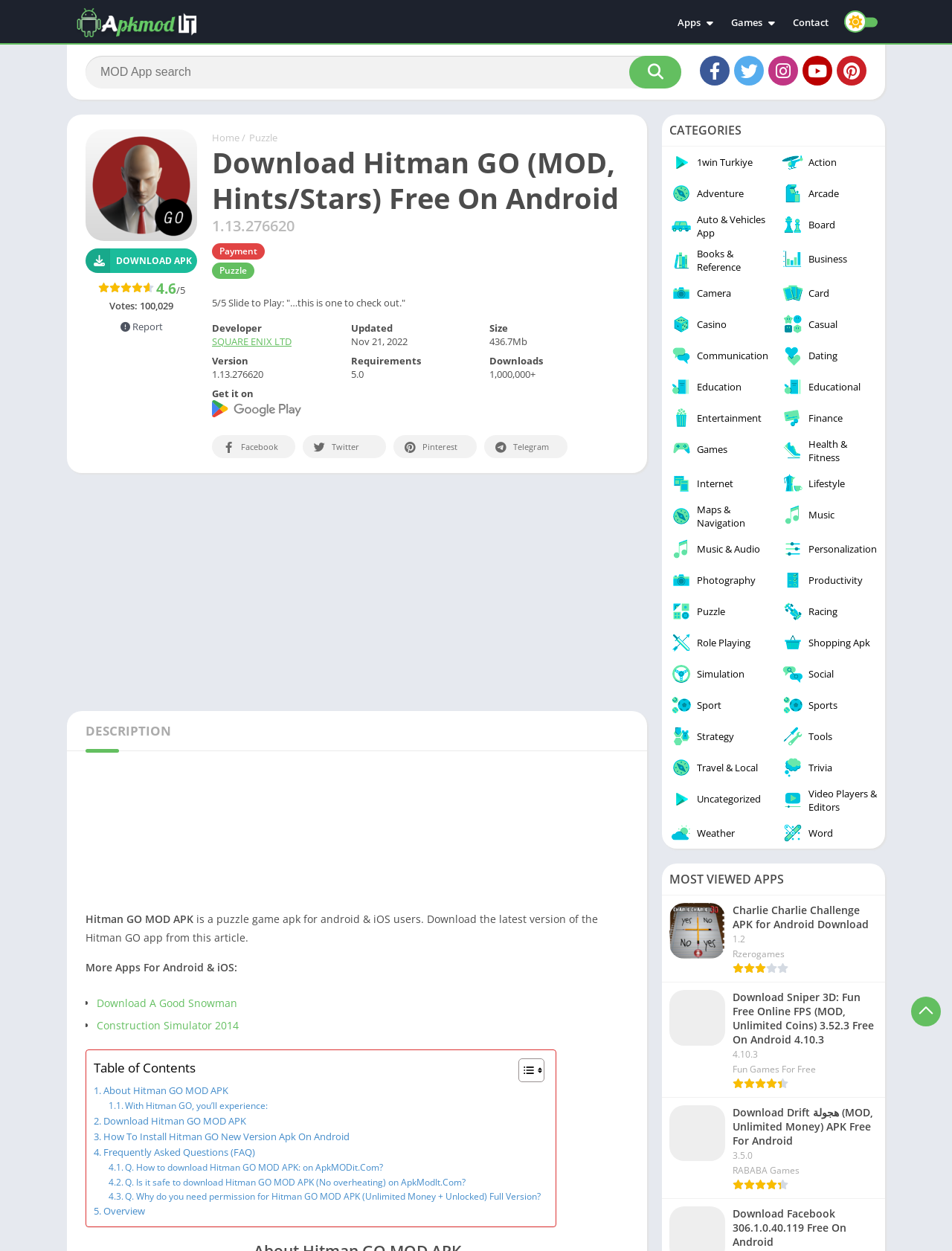What is the size of the game?
Please answer the question with as much detail and depth as you can.

The size of the game can be found in the webpage content, specifically in the section 'Size' where it is stated as '436.7Mb'.